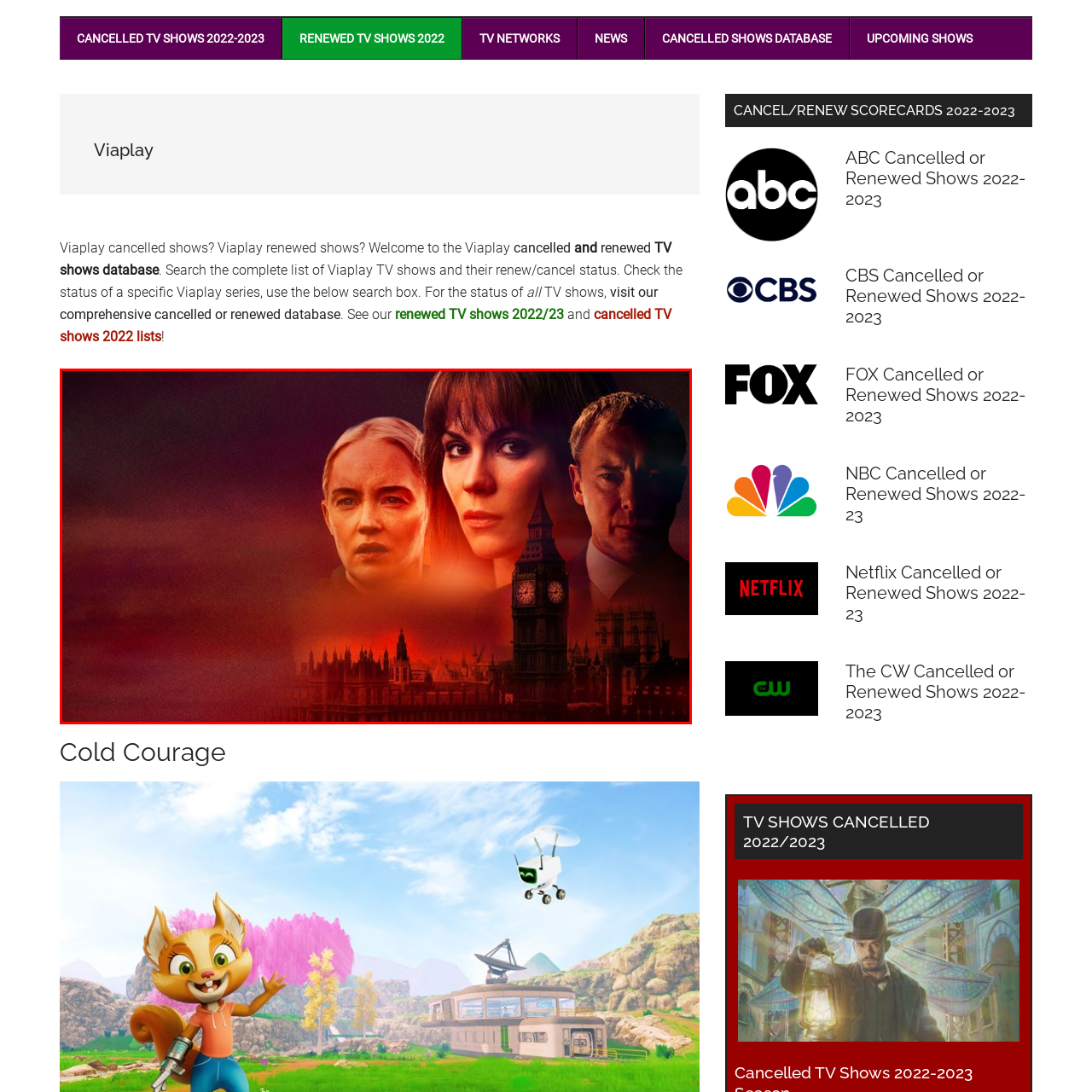Craft a detailed explanation of the image surrounded by the red outline.

The image features a dramatic artwork from the TV series "Cold Courage," showcasing three main characters against a backdrop of a stylized London skyline featuring the iconic Big Ben. The scene is shrouded in a moody, reddish haze that enhances the intensity of the image, suggesting themes of intrigue or tension. Each character exhibits a distinct expression that hints at their individual storylines, while the architectural details of the Houses of Parliament add a sense of place, grounding the narrative in London. This visually striking representation captures the essence of the show, inviting viewers to delve into its compelling plotline.